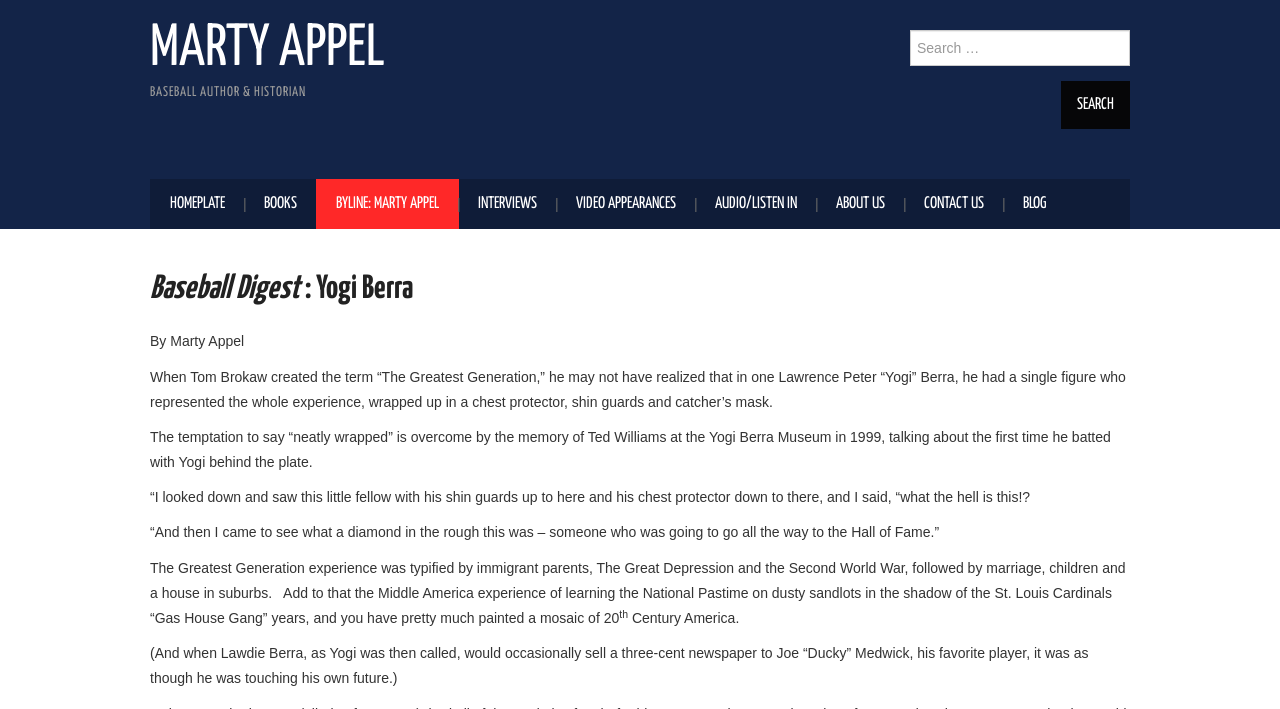Kindly determine the bounding box coordinates of the area that needs to be clicked to fulfill this instruction: "Read about Yogi Berra".

[0.117, 0.47, 0.191, 0.493]